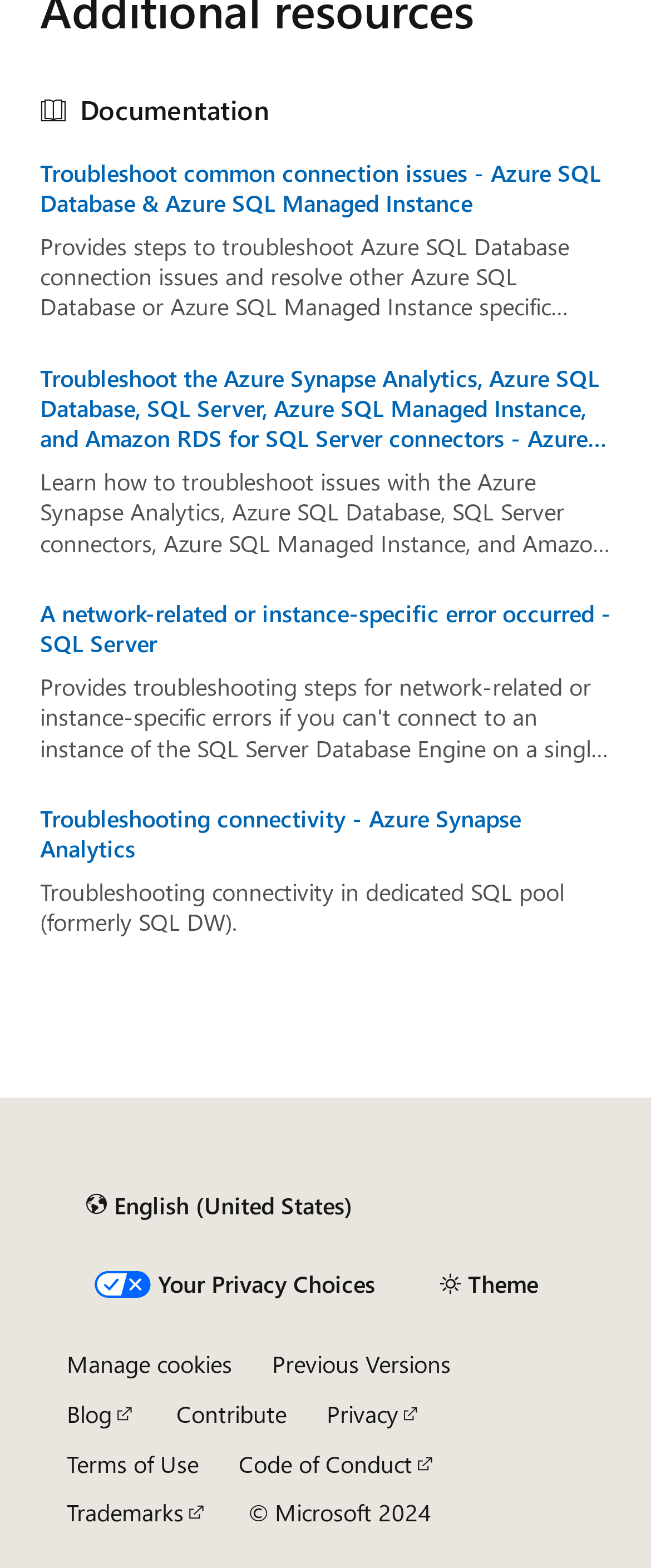Please answer the following question using a single word or phrase: What is the text of the first static text element?

Documentation